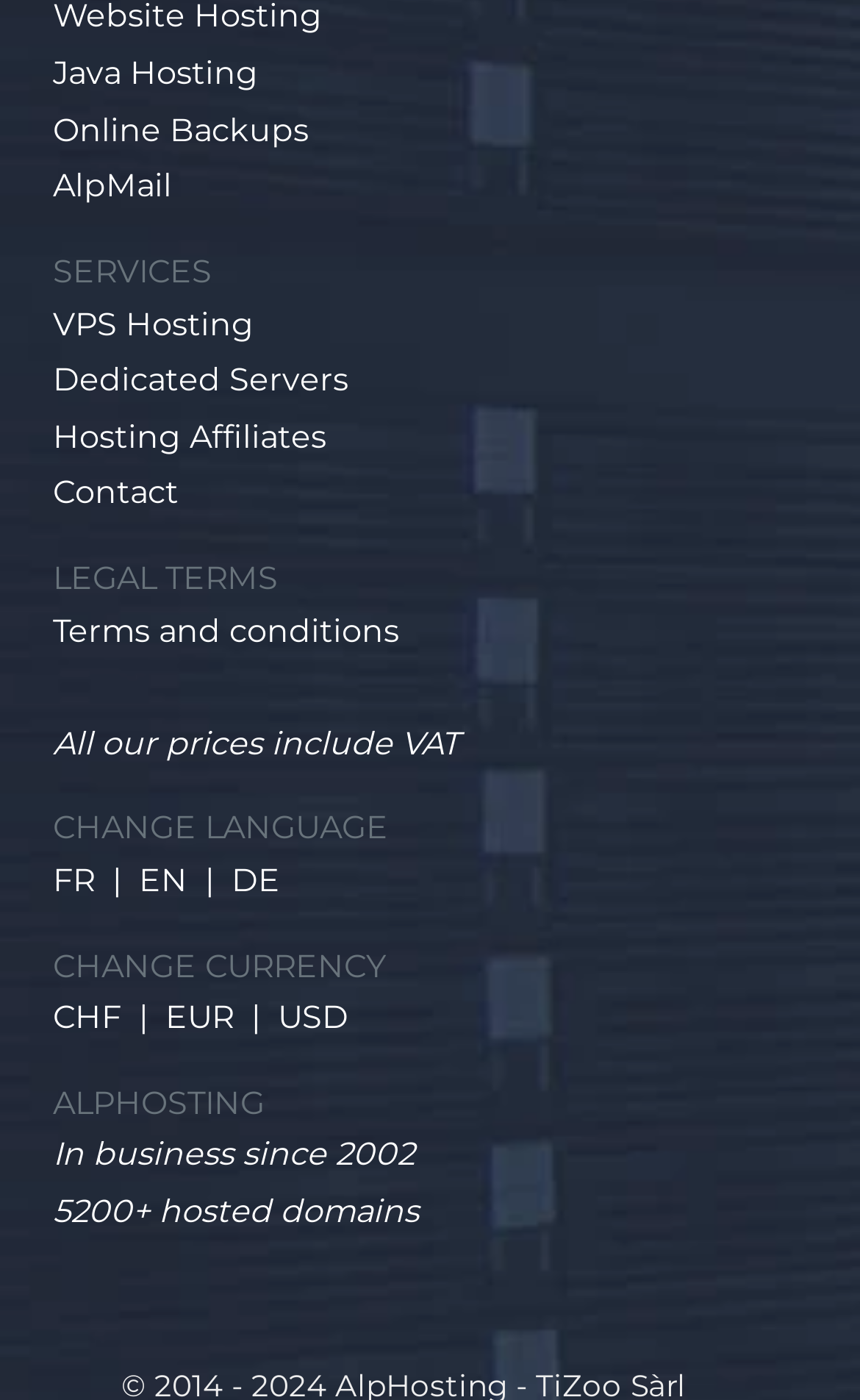Please give the bounding box coordinates of the area that should be clicked to fulfill the following instruction: "Visit the United States page". The coordinates should be in the format of four float numbers from 0 to 1, i.e., [left, top, right, bottom].

None